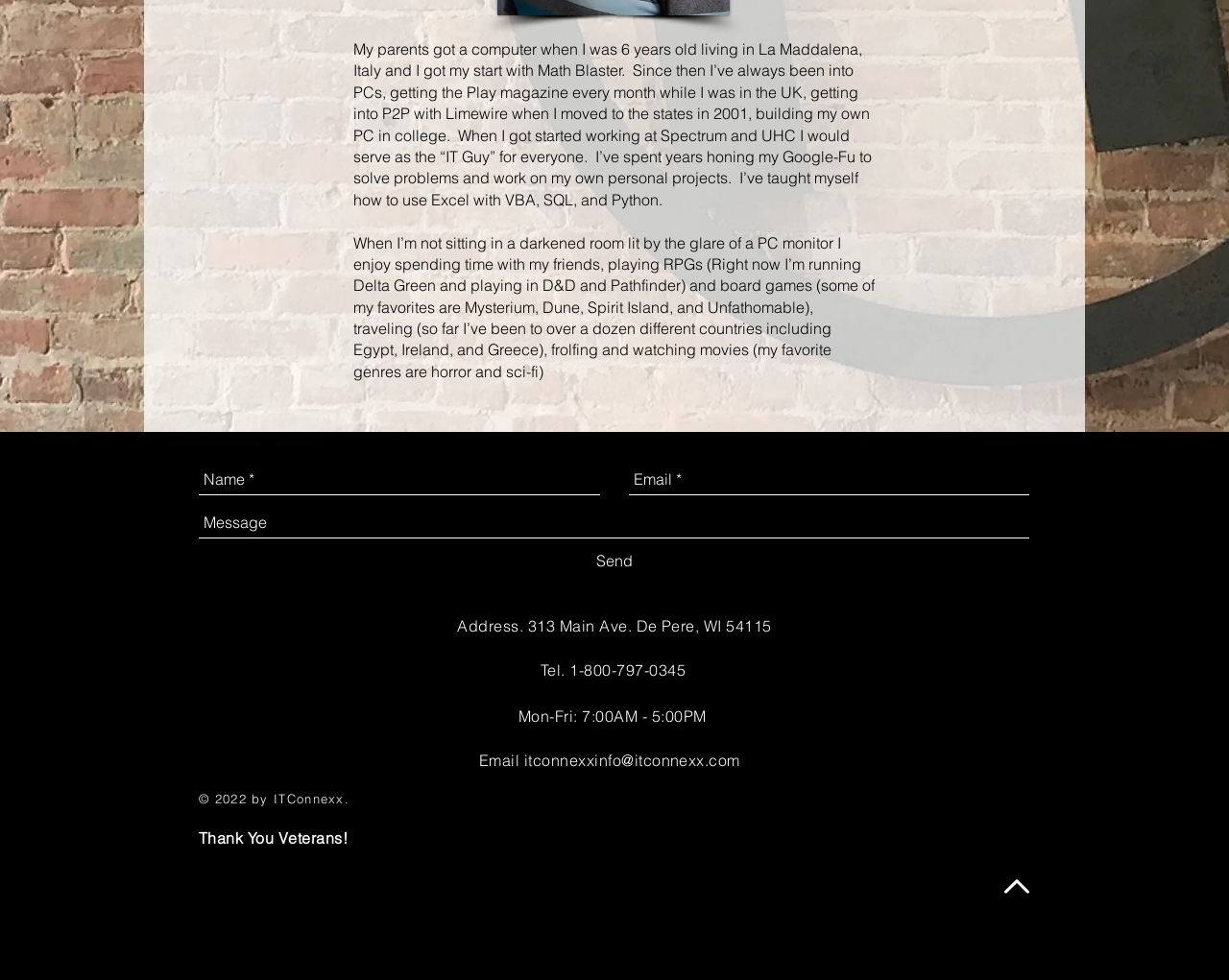Using the element description itconnexxinfo@itconnexx.com, predict the bounding box coordinates for the UI element. Provide the coordinates in (top-left x, top-left y, bottom-right x, bottom-right y) format with values ranging from 0 to 1.

[0.426, 0.766, 0.602, 0.786]